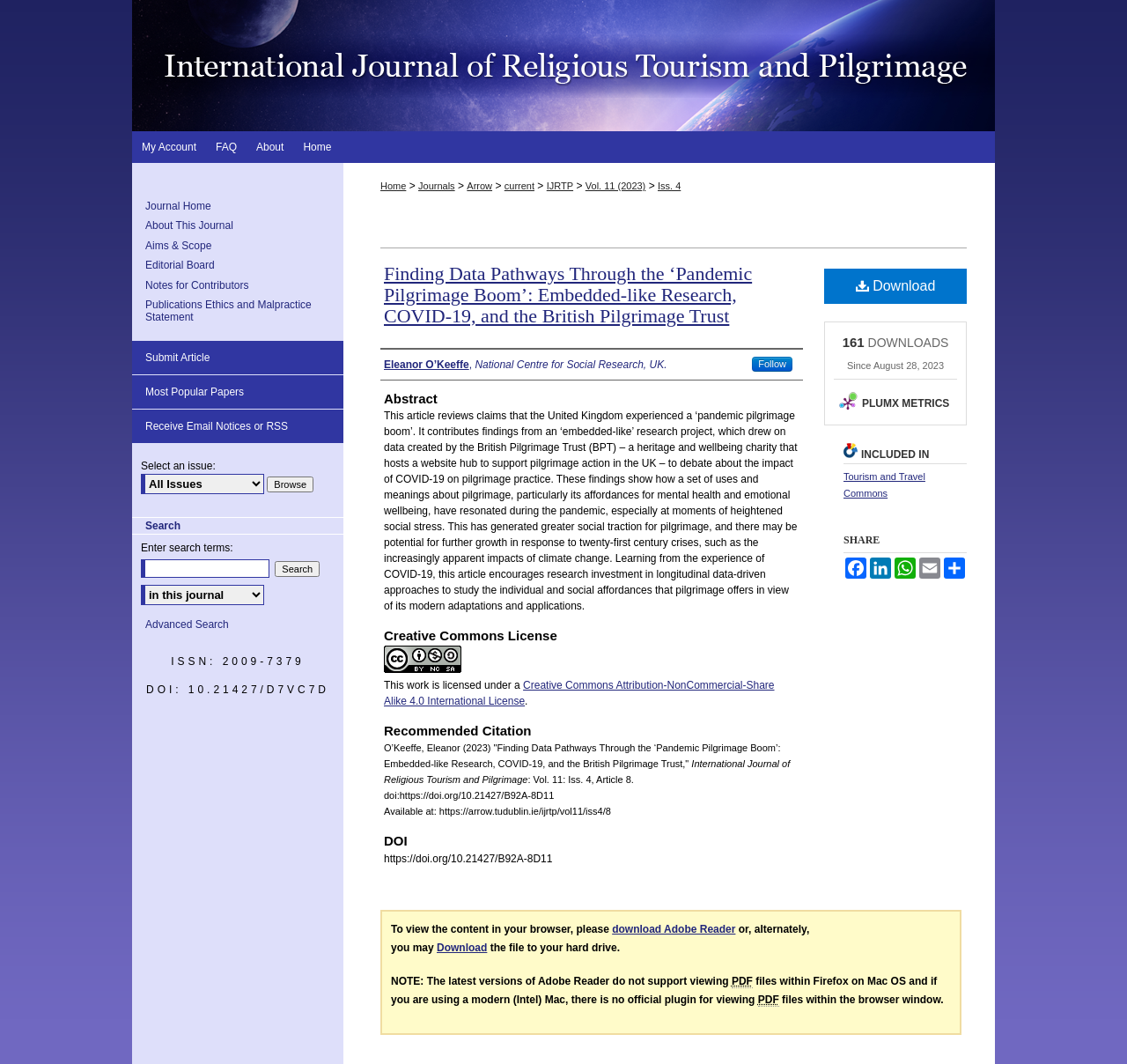Please find and report the bounding box coordinates of the element to click in order to perform the following action: "Click the 'Menu' link". The coordinates should be expressed as four float numbers between 0 and 1, in the format [left, top, right, bottom].

[0.953, 0.0, 1.0, 0.041]